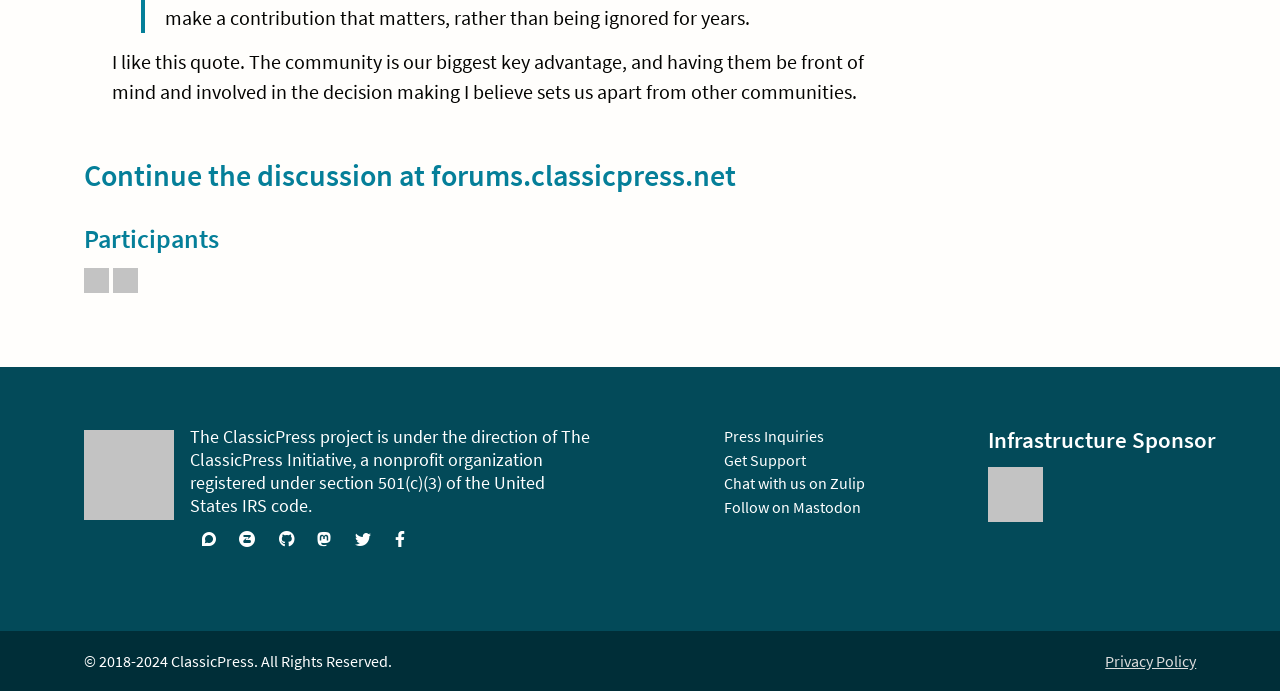Refer to the image and offer a detailed explanation in response to the question: What is the name of the web server sponsor?

The infrastructure sponsor of ClassicPress is Litespeed Web Server, as indicated by the logo and link on the webpage.